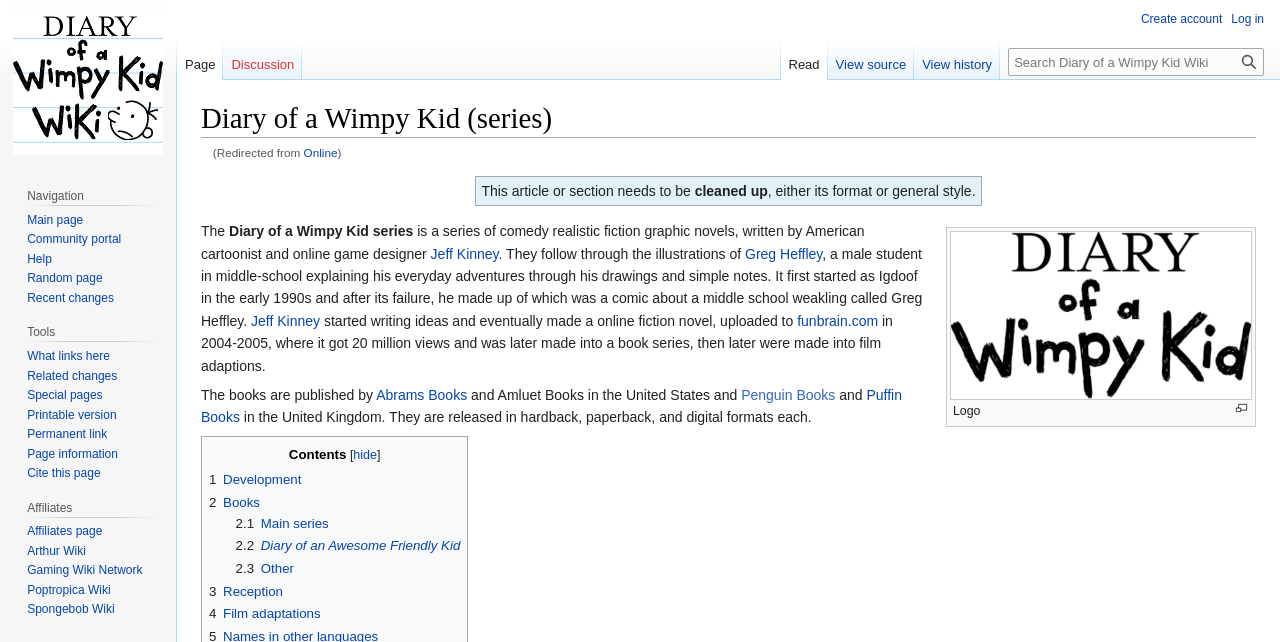What is the name of the publisher of the Diary of a Wimpy Kid series in the United States?
Please look at the screenshot and answer using one word or phrase.

Abrams Books